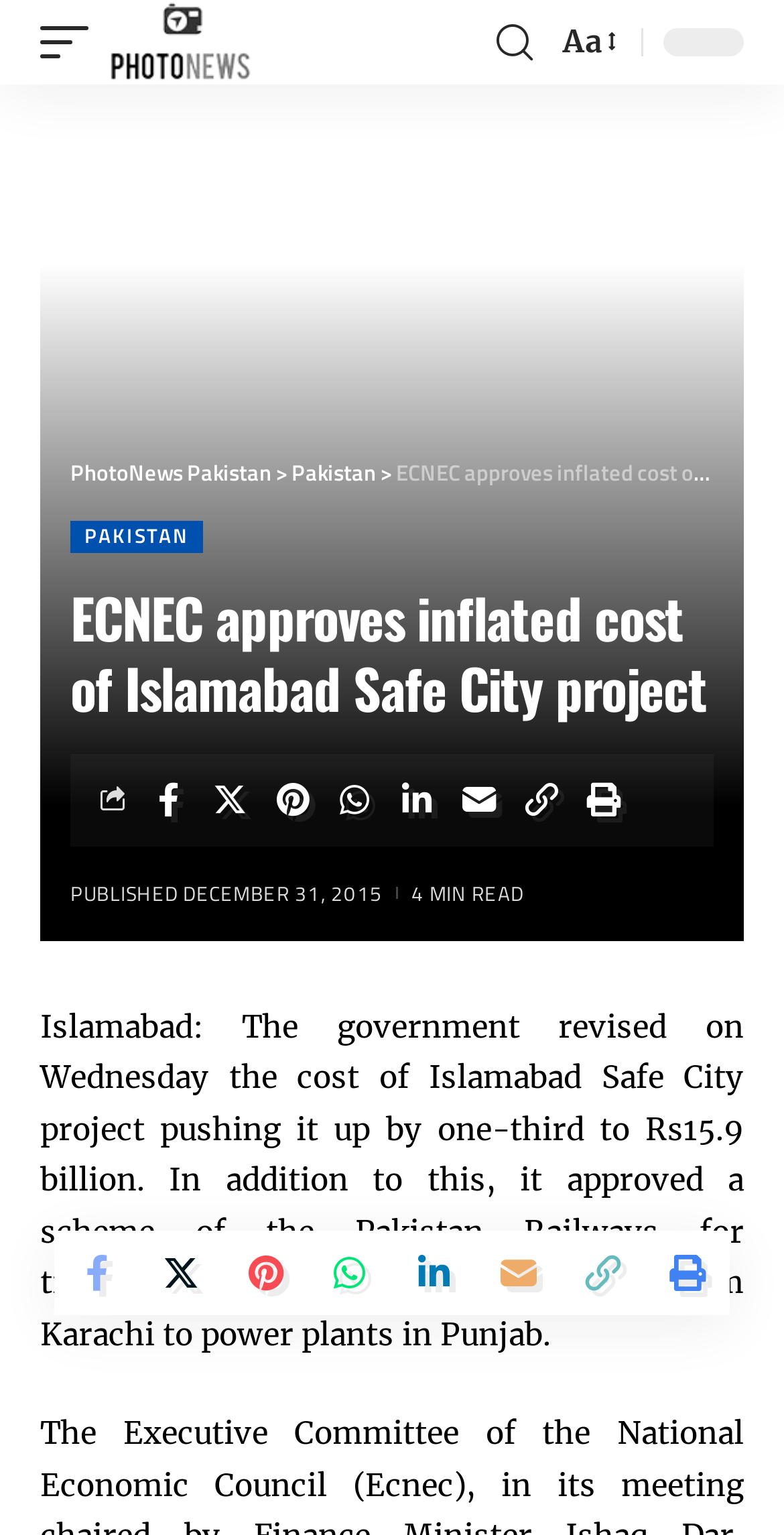What is the purpose of the Pakistan Railways scheme?
We need a detailed and exhaustive answer to the question. Please elaborate.

I found the answer by reading the article content, which states 'a scheme of the Pakistan Railways for transporting six million tons of coal from Karachi to power plants in Punjab'. The purpose of the scheme is clearly stated in the article.